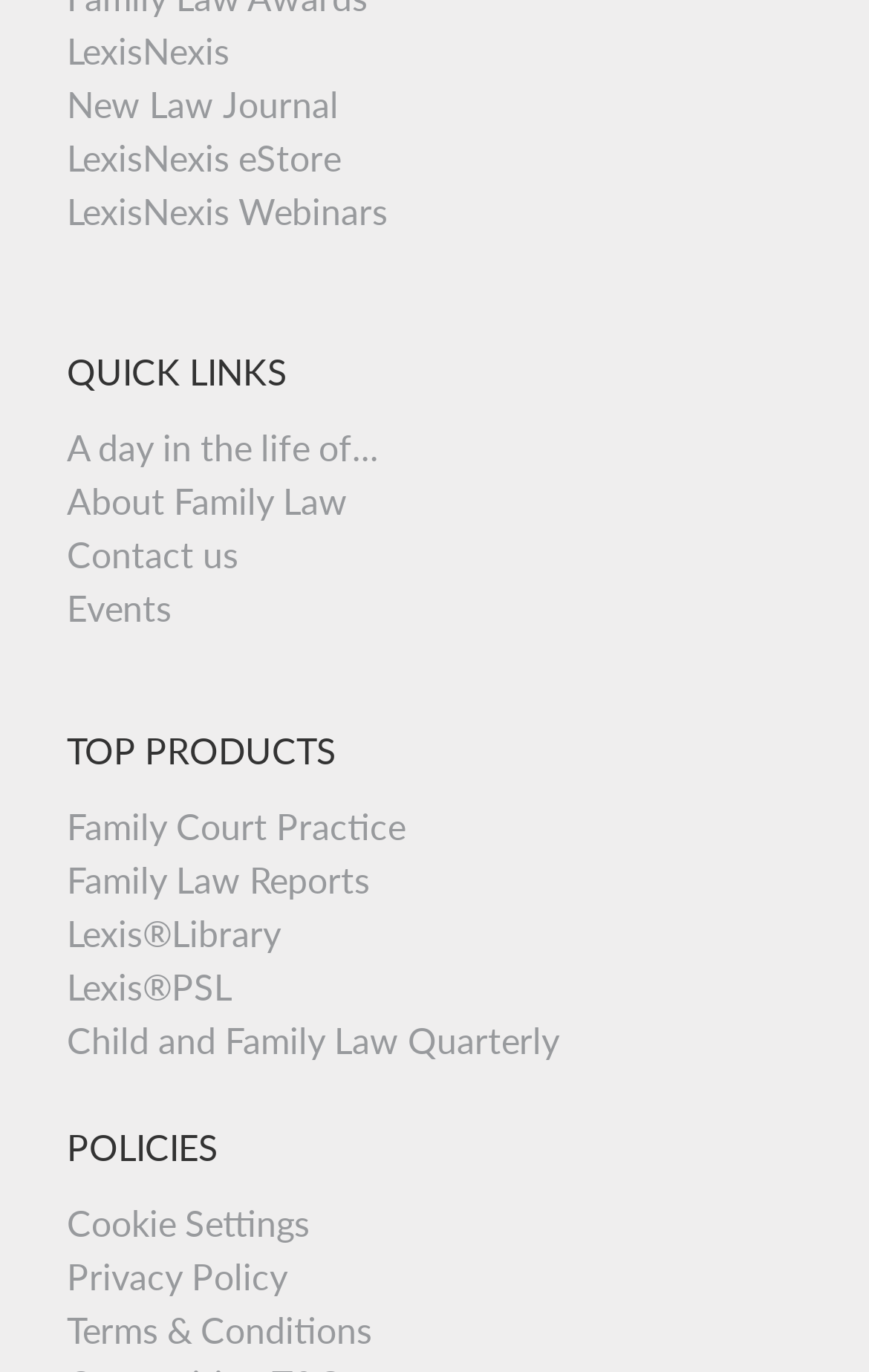Select the bounding box coordinates of the element I need to click to carry out the following instruction: "Contact us".

[0.077, 0.389, 0.274, 0.42]